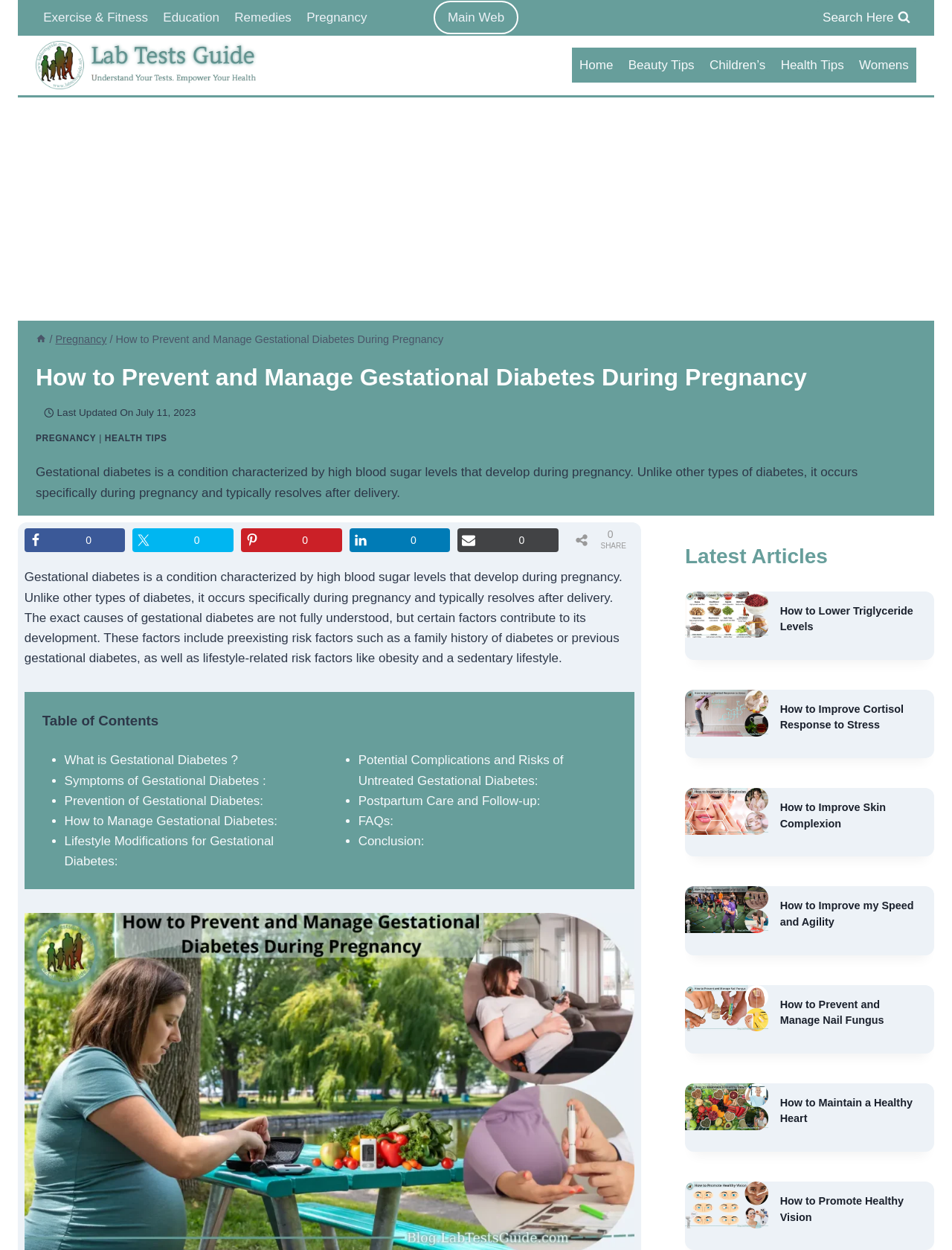Provide the bounding box coordinates of the HTML element described by the text: "parent_node: Comment * name="comment"".

None